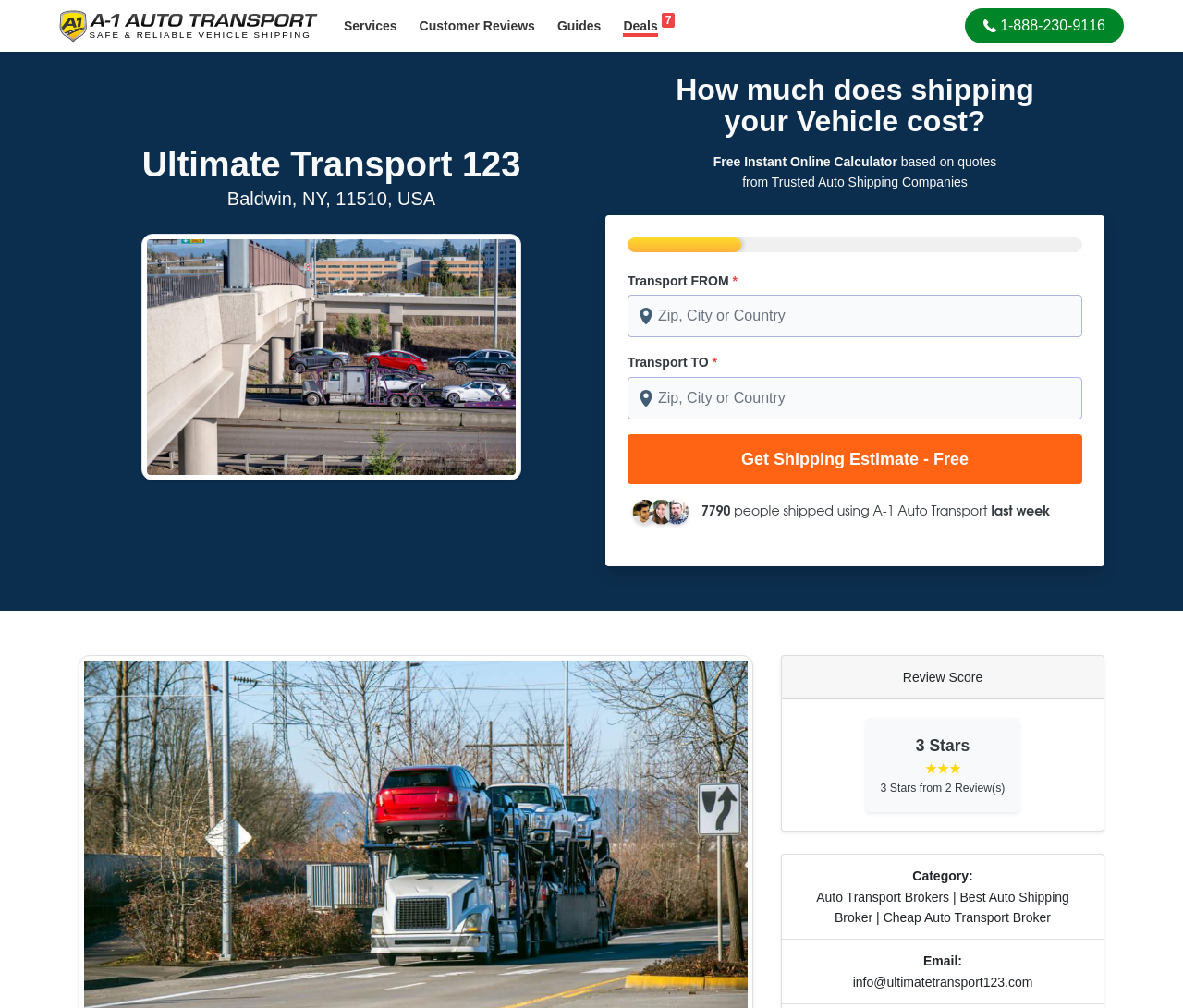Please identify the bounding box coordinates of the clickable element to fulfill the following instruction: "Search for something". The coordinates should be four float numbers between 0 and 1, i.e., [left, top, right, bottom].

None